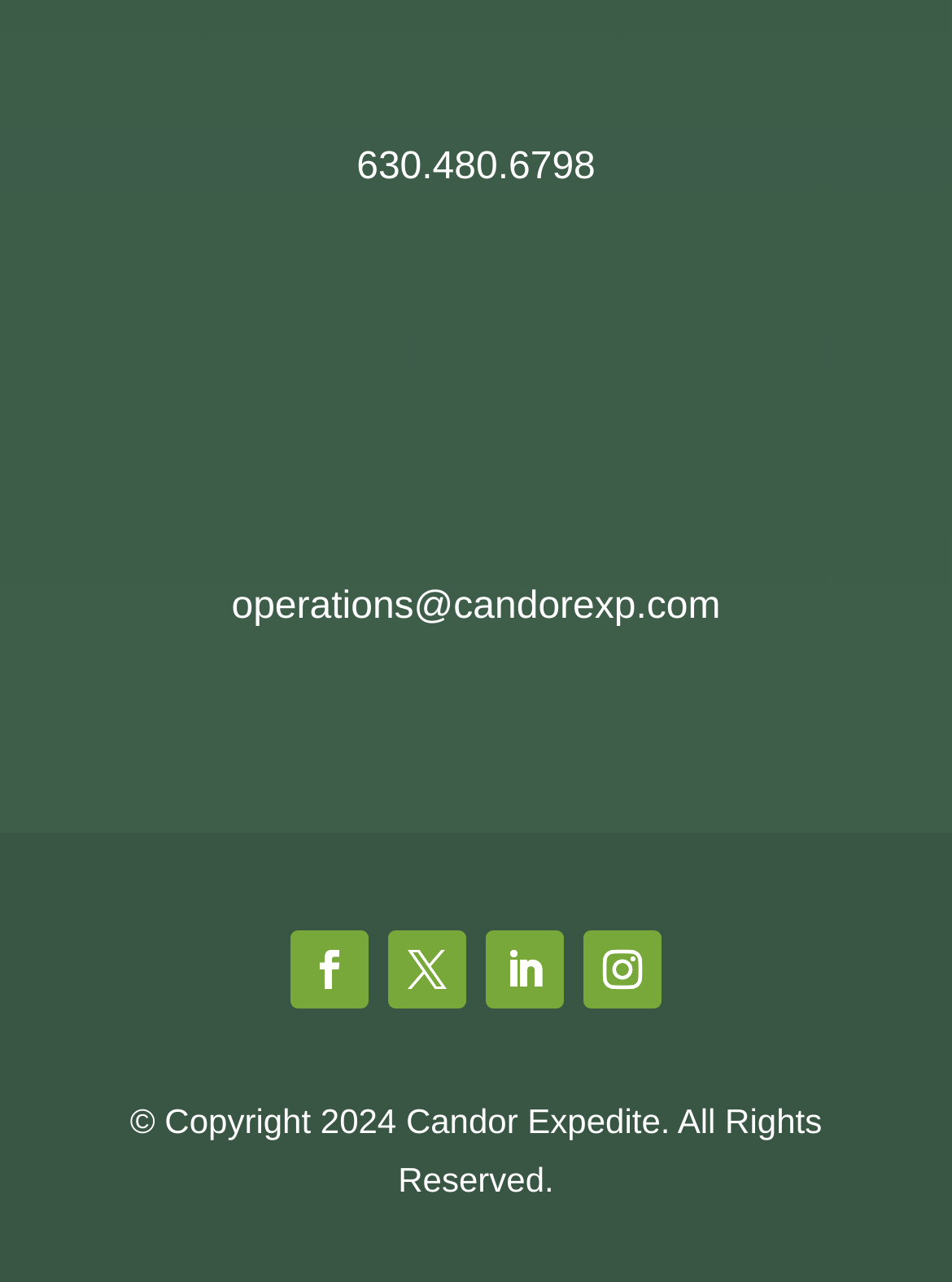What is the company name?
Could you please answer the question thoroughly and with as much detail as possible?

The company name can be found at the bottom of the webpage, in a static text element with a bounding box of [0.137, 0.859, 0.863, 0.934], as part of the copyright statement.